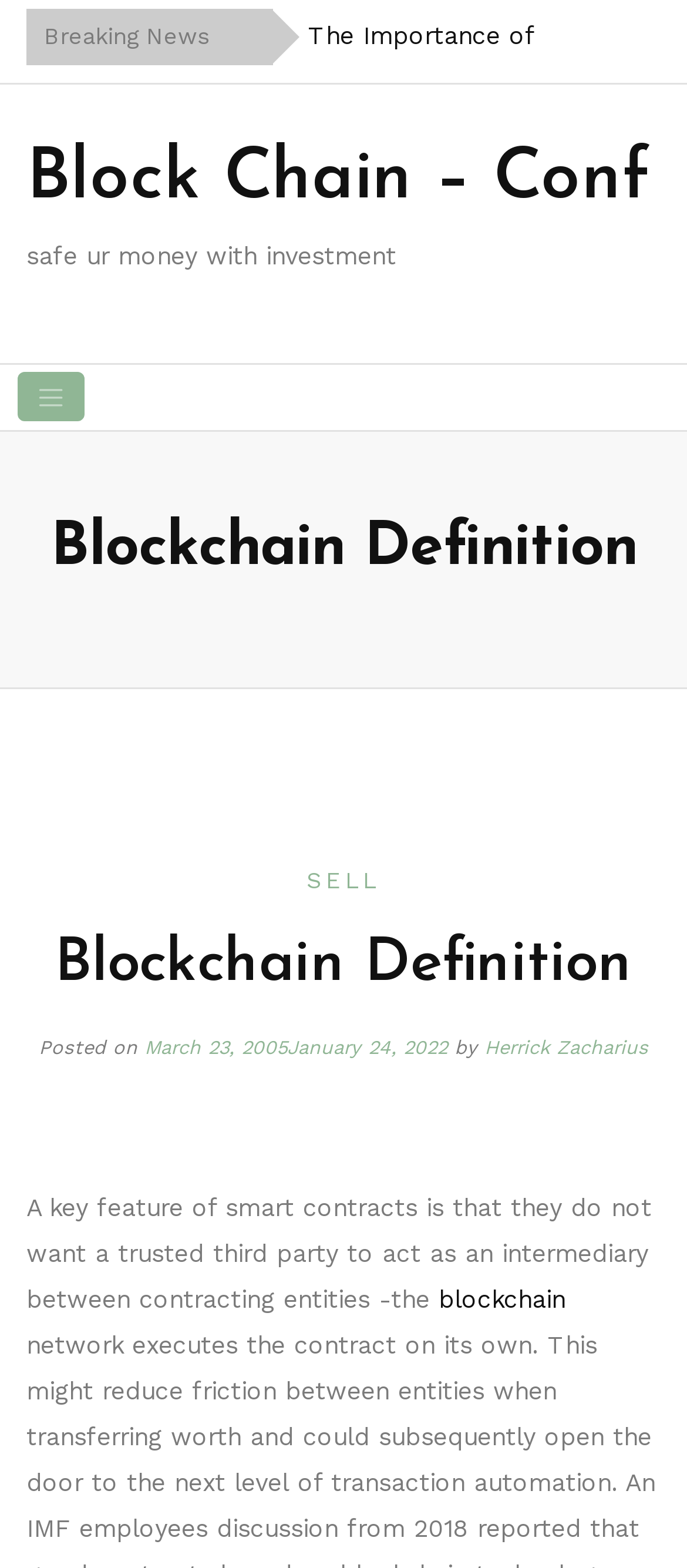Please respond to the question with a concise word or phrase:
What is the category of the article?

Blockchain